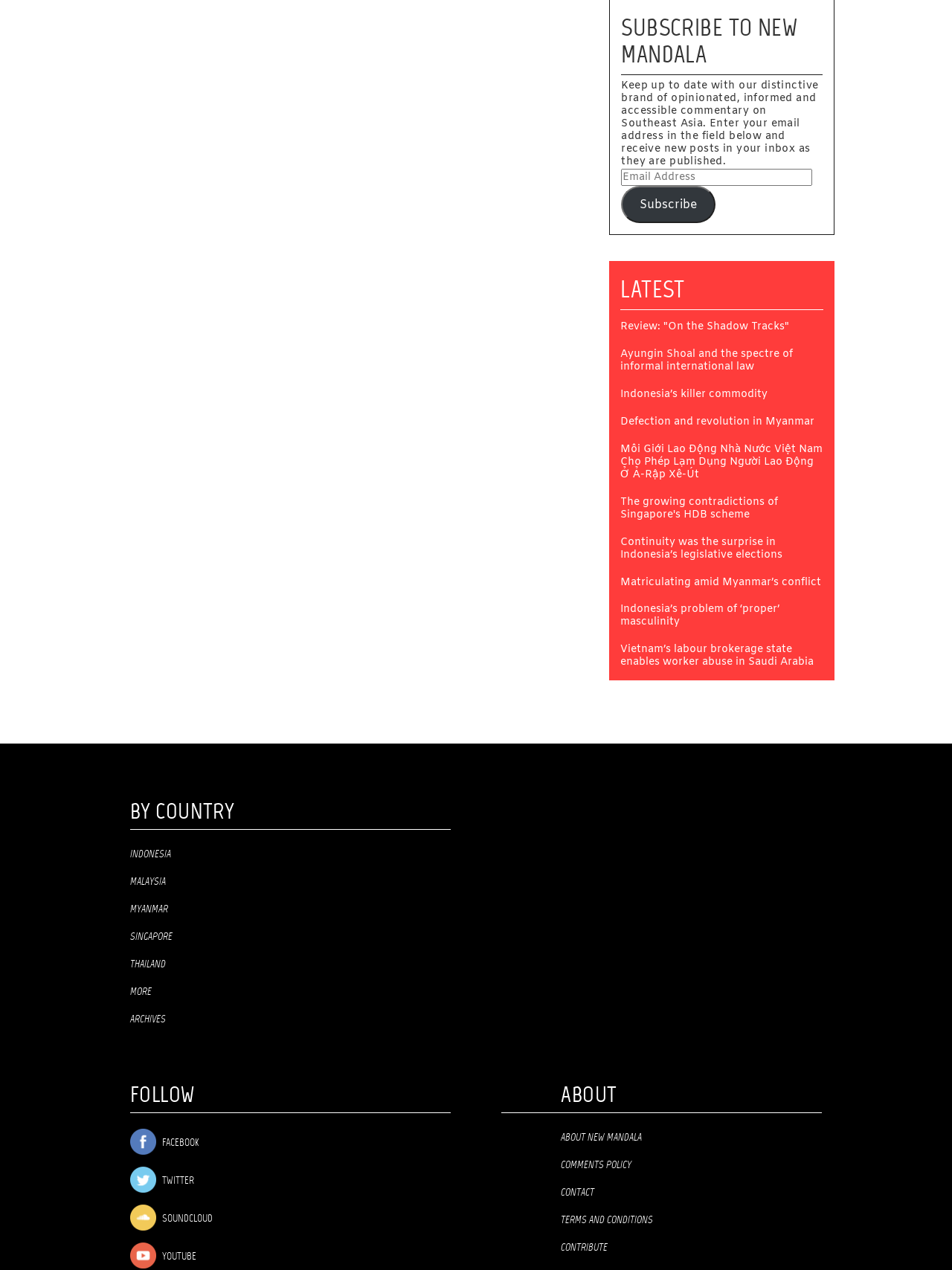Please specify the bounding box coordinates of the clickable region to carry out the following instruction: "Follow New Mandala on Facebook". The coordinates should be four float numbers between 0 and 1, in the format [left, top, right, bottom].

[0.137, 0.891, 0.473, 0.909]